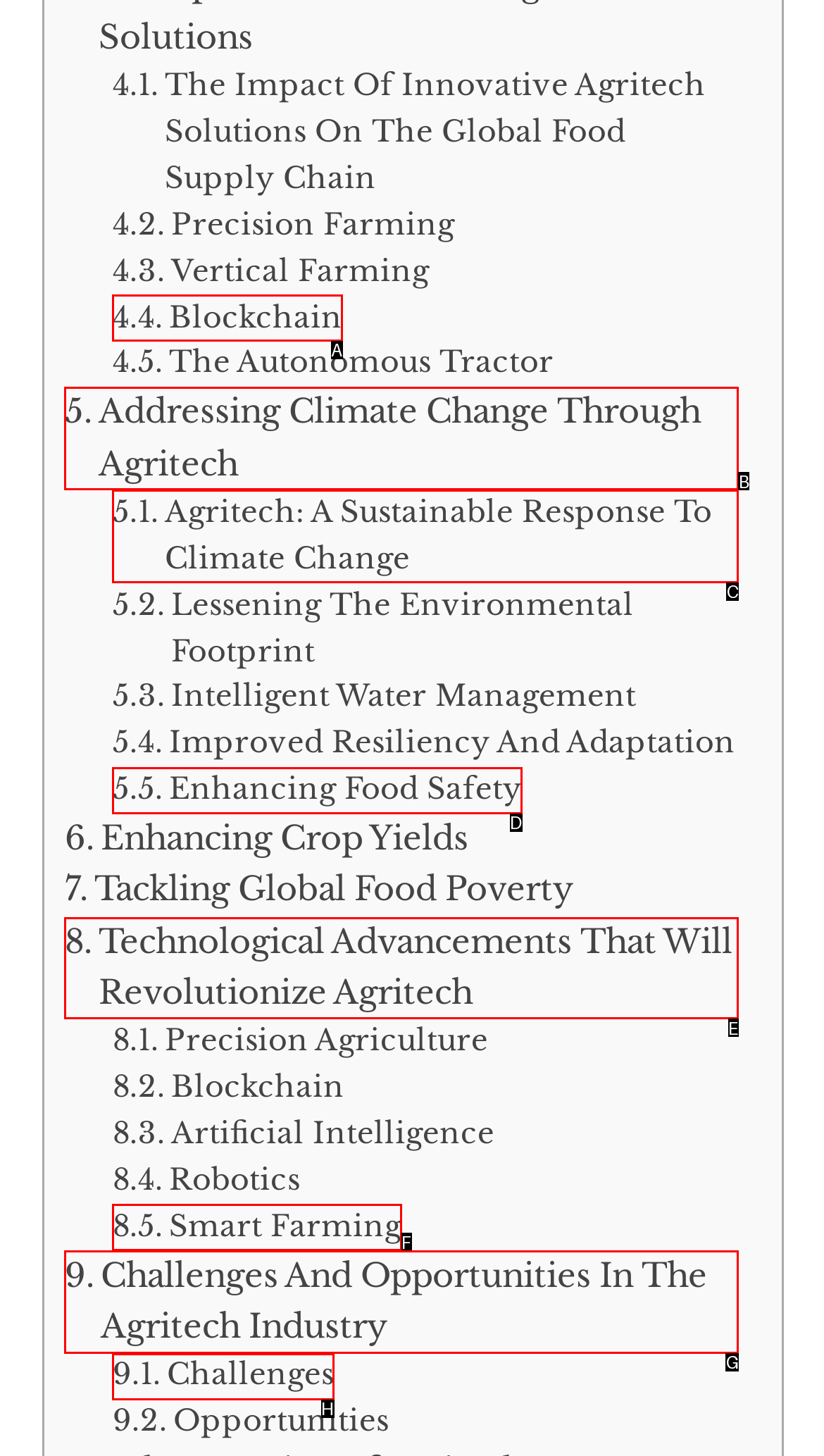Based on the choices marked in the screenshot, which letter represents the correct UI element to perform the task: Discover Technological Advancements That Will Revolutionize Agritech?

E